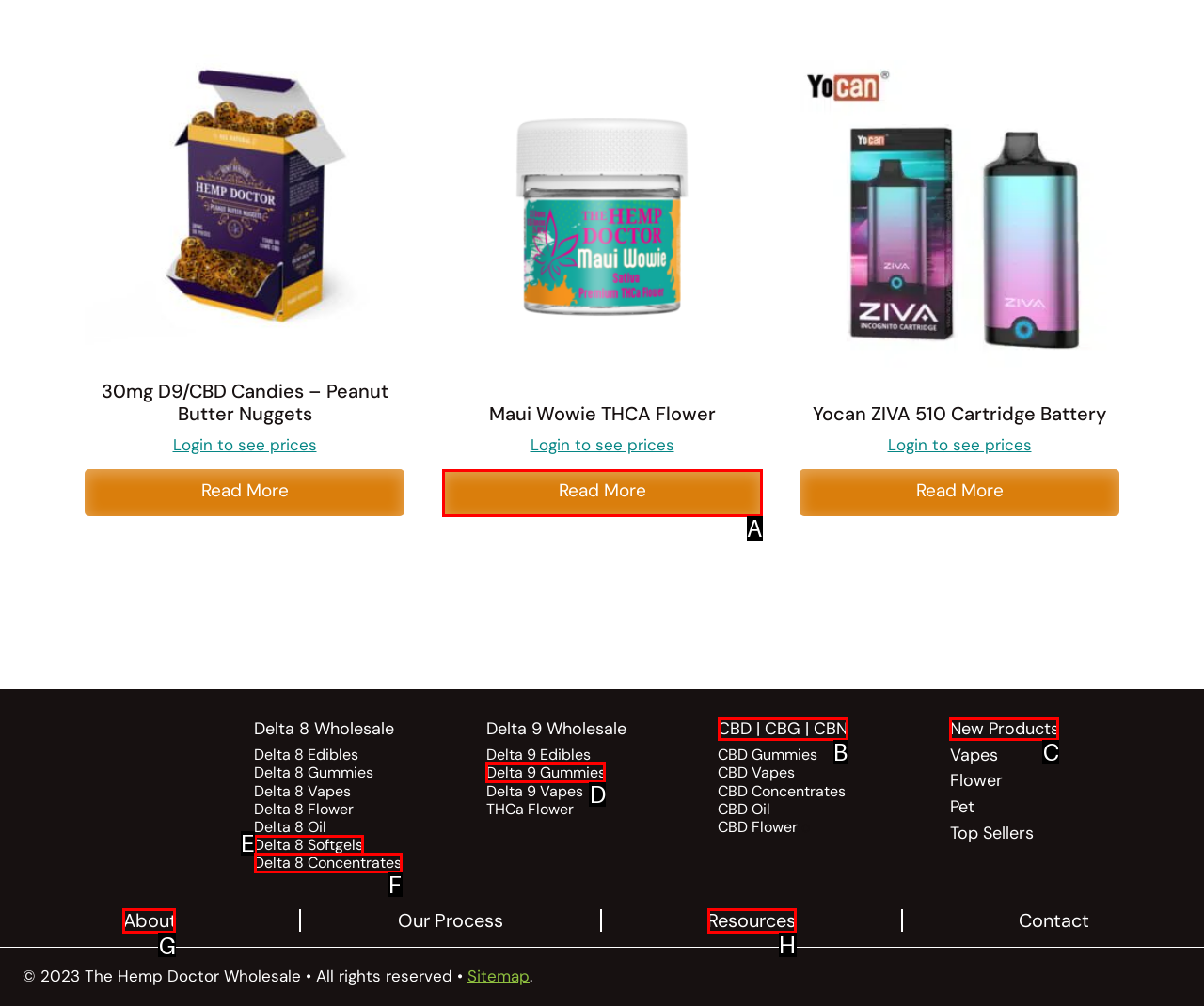Show which HTML element I need to click to perform this task: Visit About page Answer with the letter of the correct choice.

G